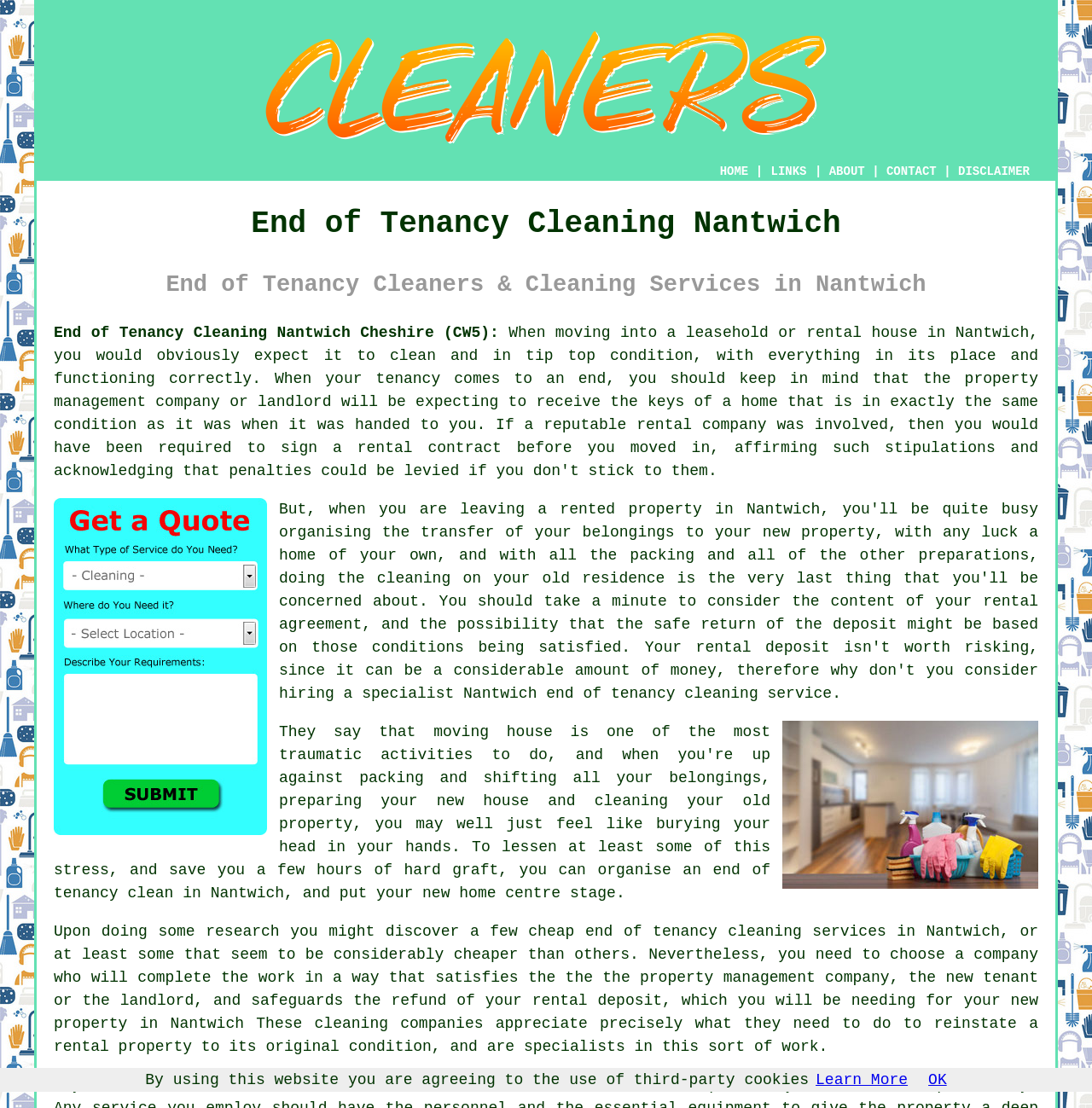Using the information from the screenshot, answer the following question thoroughly:
What is the benefit of using a professional end of tenancy cleaning service?

The webpage suggests that using a professional end of tenancy cleaning service ensures that the work is done in a way that satisfies the property management company, new tenant or landlord, and safeguards the refund of the rental deposit, which is an important benefit for customers.